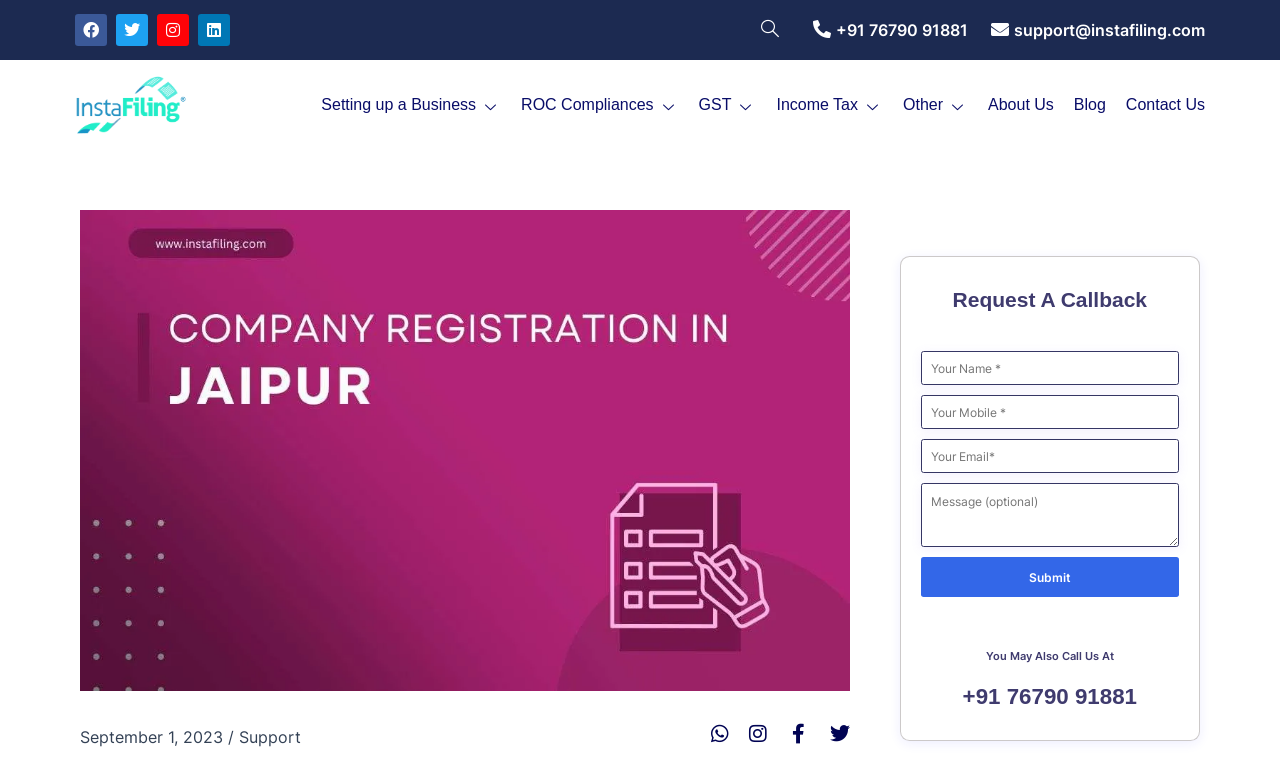Determine the bounding box coordinates of the clickable region to follow the instruction: "Click on Submit button".

[0.719, 0.714, 0.921, 0.766]